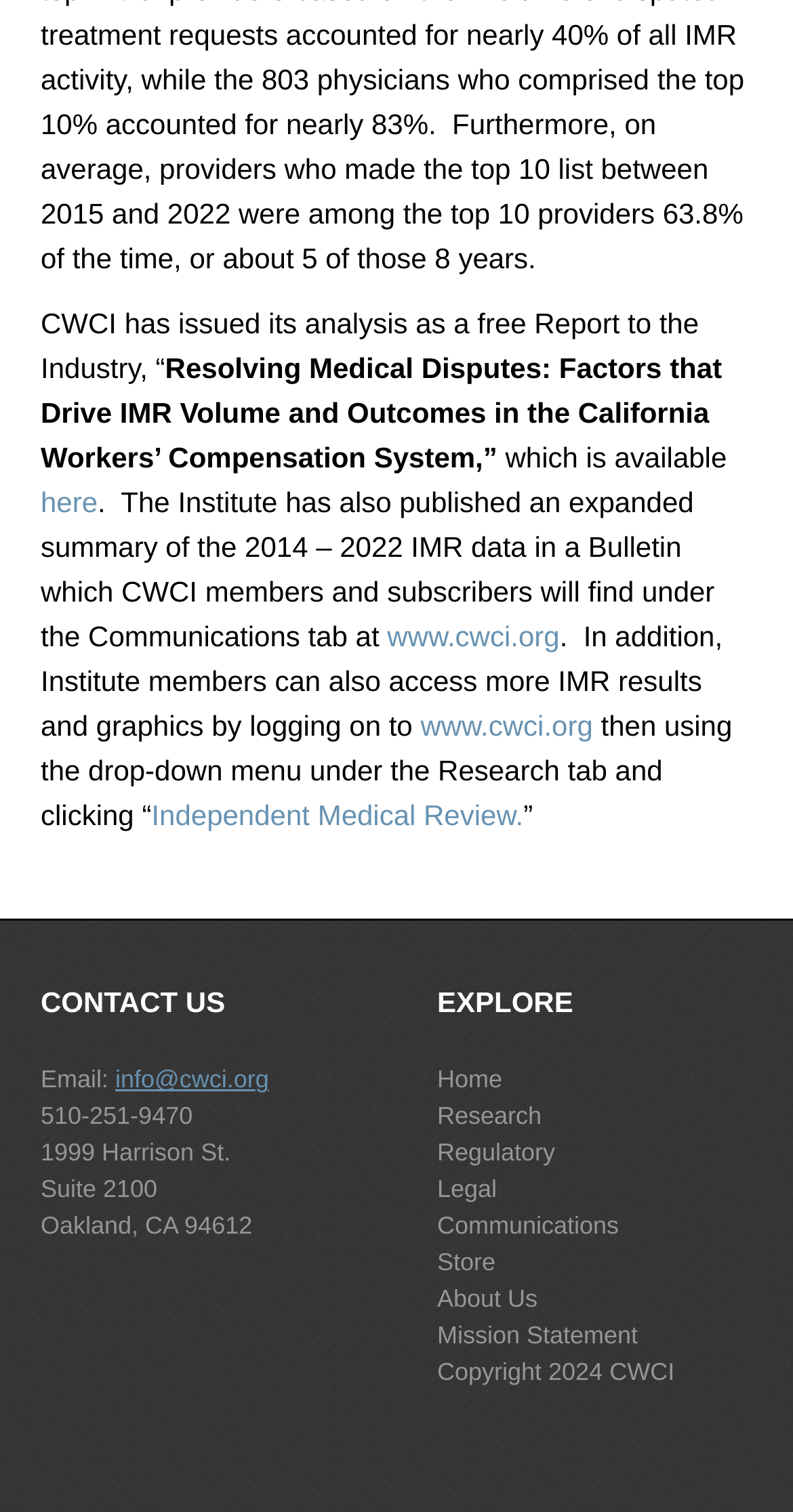Bounding box coordinates are specified in the format (top-left x, top-left y, bottom-right x, bottom-right y). All values are floating point numbers bounded between 0 and 1. Please provide the bounding box coordinate of the region this sentence describes: Accept cookies

None